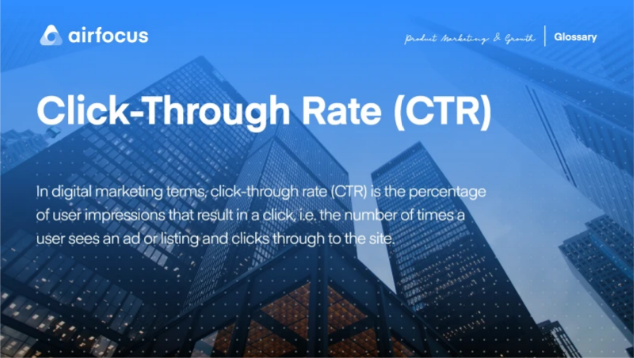Provide an in-depth description of the image you see.

The image presents a professional and visually engaging background featuring modern skyscrapers, symbolizing the high-paced world of digital marketing. Prominently displayed at the center, the text reads "Click-Through Rate (CTR)," emphasizing its significance in marketing metrics. Below the title, a concise explanation defines CTR as the percentage of user impressions resulting in a click, detailing its role in measuring user engagement with ads or listings. The branding of "airfocus" in the top left corner reinforces the credibility of the information, which is relevant for those involved in product marketing and analytics. Additionally, the design incorporates a clean layout with contrasting colors, ensuring clarity and emphasizing the importance of CTR in driving online success.